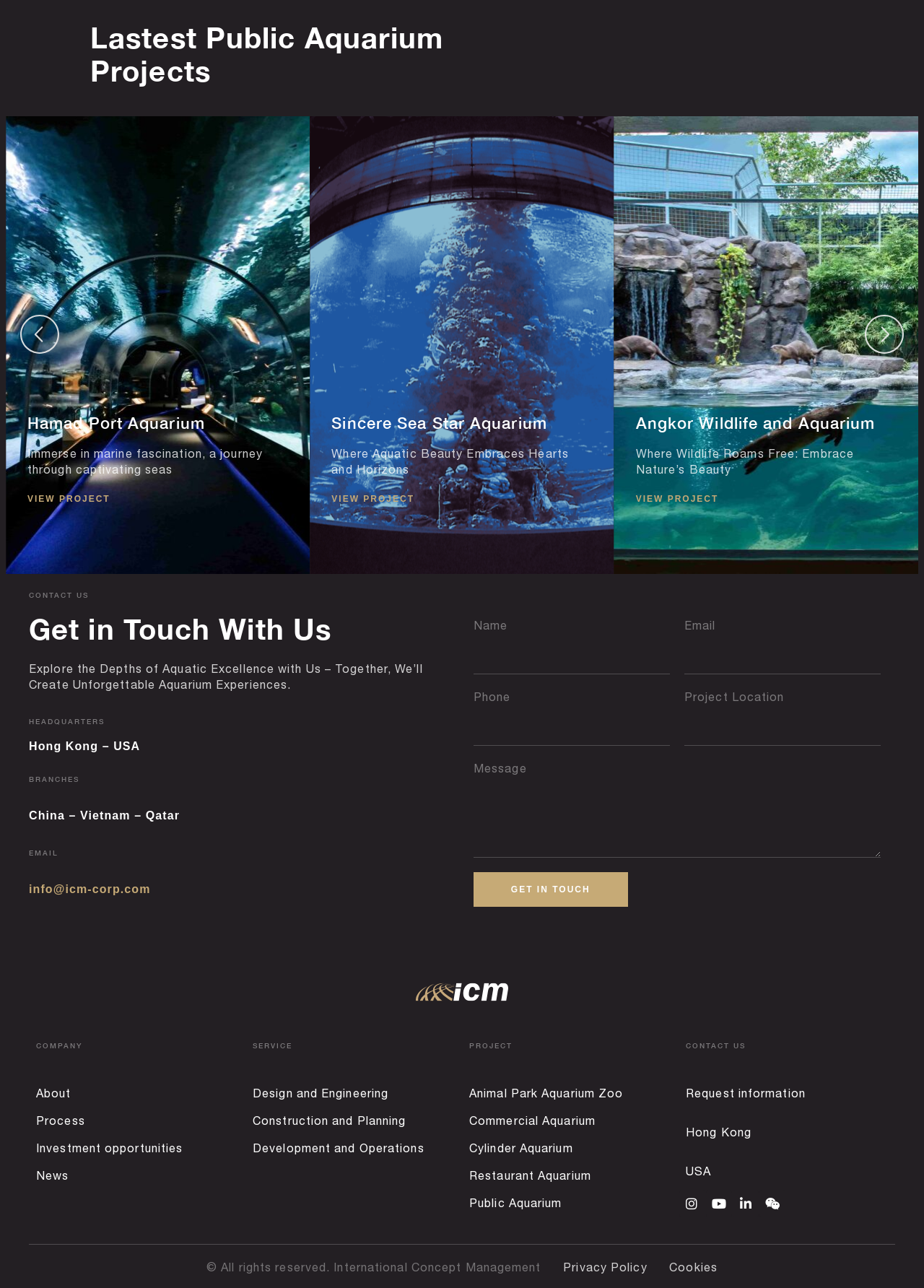Given the description "Youtube", determine the bounding box of the corresponding UI element.

[0.764, 0.925, 0.792, 0.945]